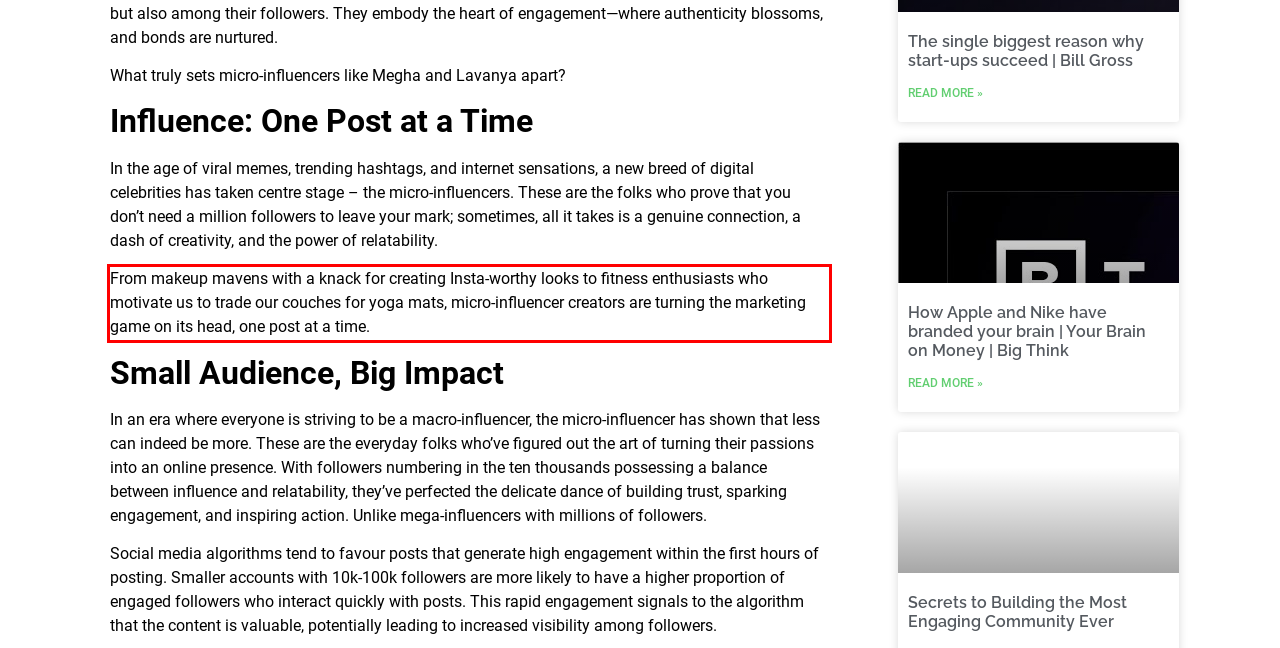Observe the screenshot of the webpage that includes a red rectangle bounding box. Conduct OCR on the content inside this red bounding box and generate the text.

From makeup mavens with a knack for creating Insta-worthy looks to fitness enthusiasts who motivate us to trade our couches for yoga mats, micro-influencer creators are turning the marketing game on its head, one post at a time.